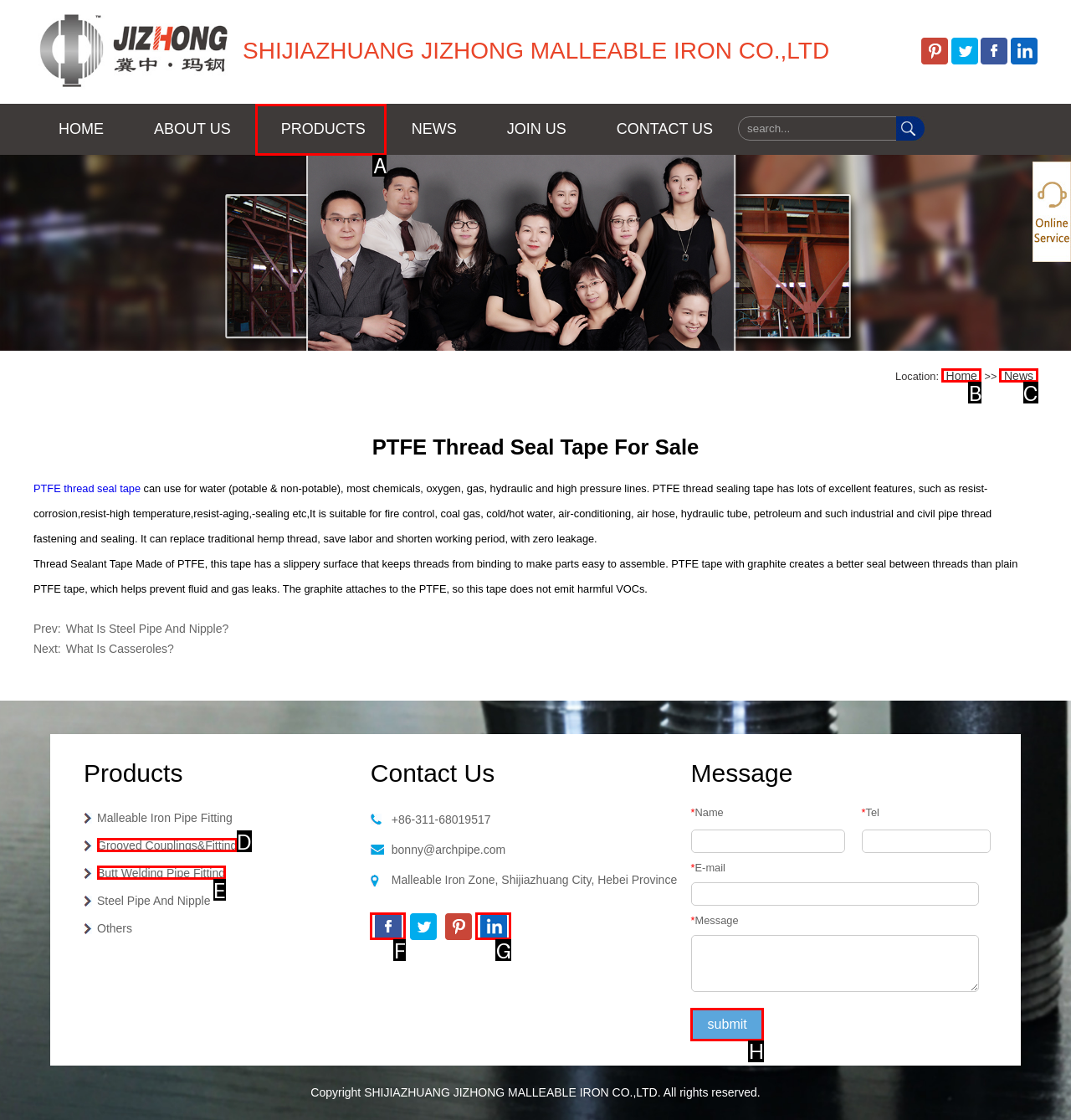Based on the choices marked in the screenshot, which letter represents the correct UI element to perform the task: submit message?

H